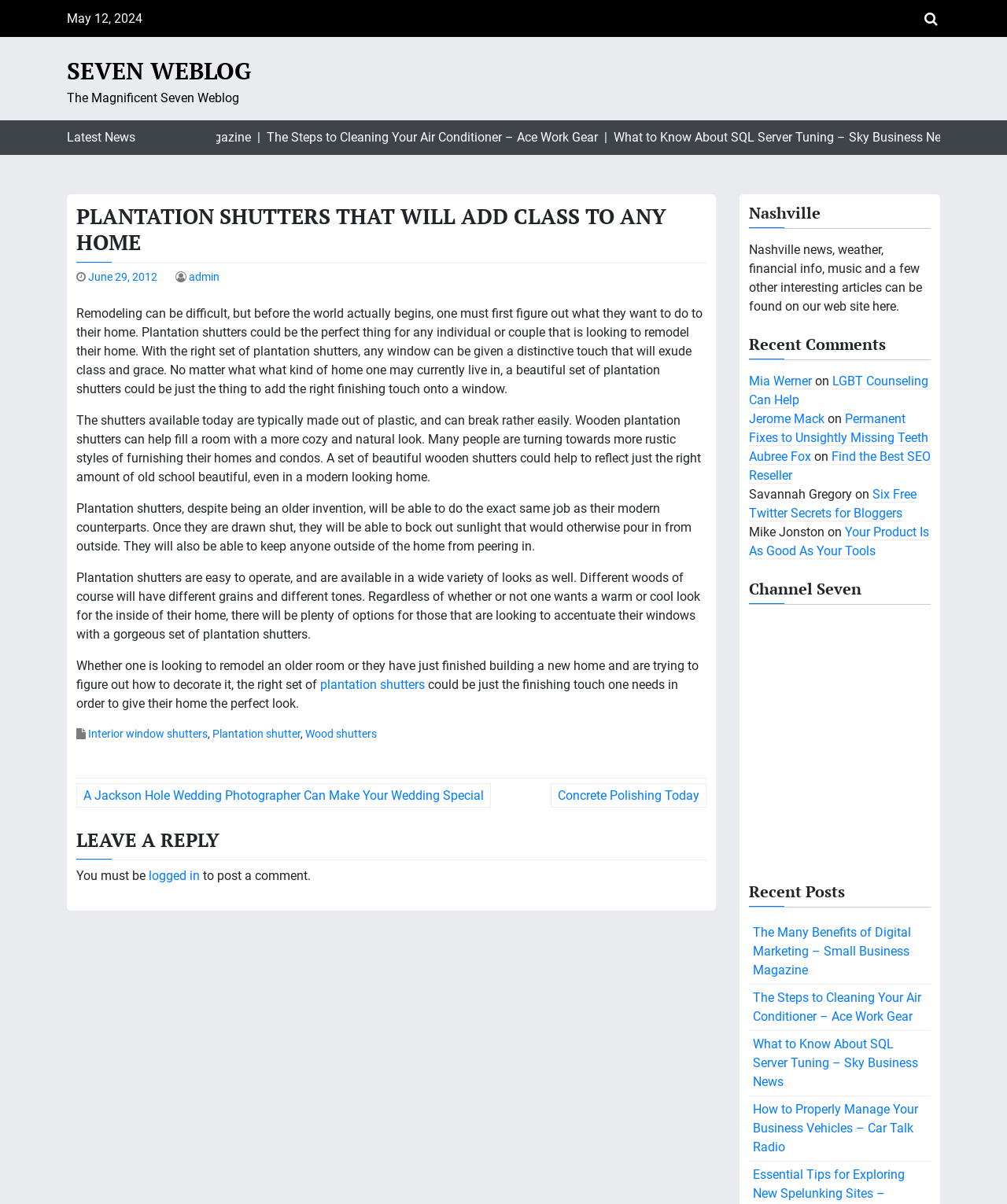Please reply with a single word or brief phrase to the question: 
How many links are there in the 'Recent Comments' section?

5